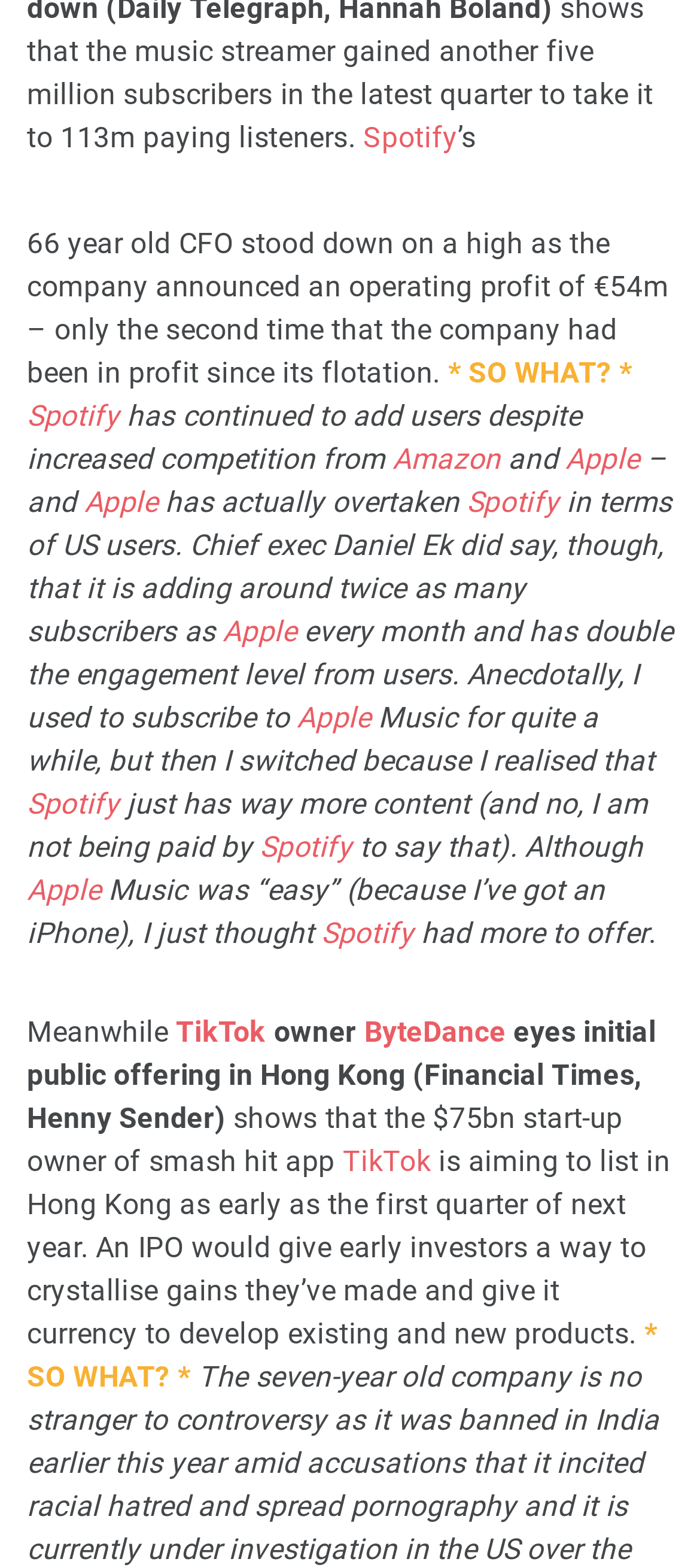Using the element description Spotify, predict the bounding box coordinates for the UI element. Provide the coordinates in (top-left x, top-left y, bottom-right x, bottom-right y) format with values ranging from 0 to 1.

[0.038, 0.254, 0.17, 0.276]